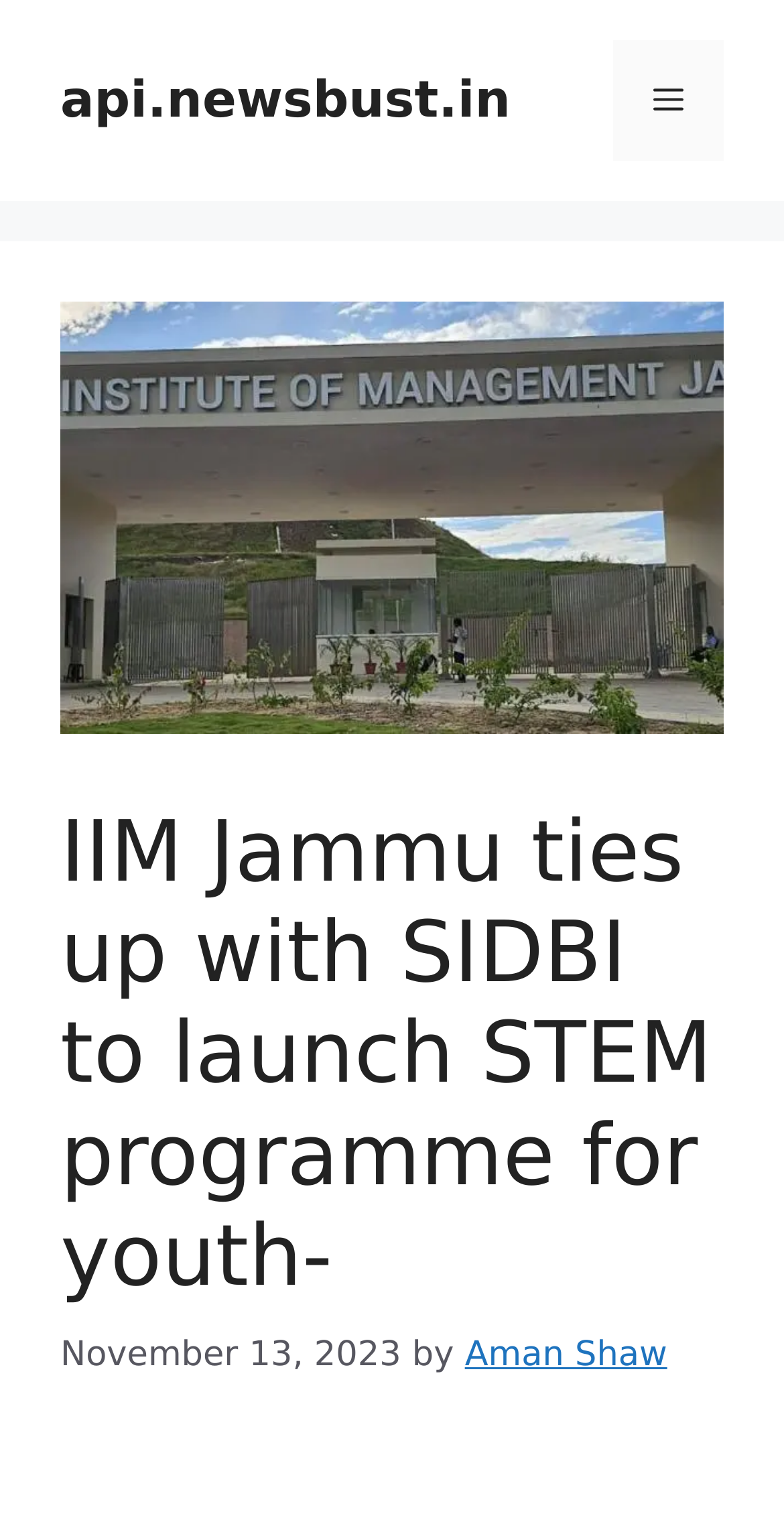Reply to the question with a single word or phrase:
What is the name of the institute collaborating with SIDBI?

IIM Jammu